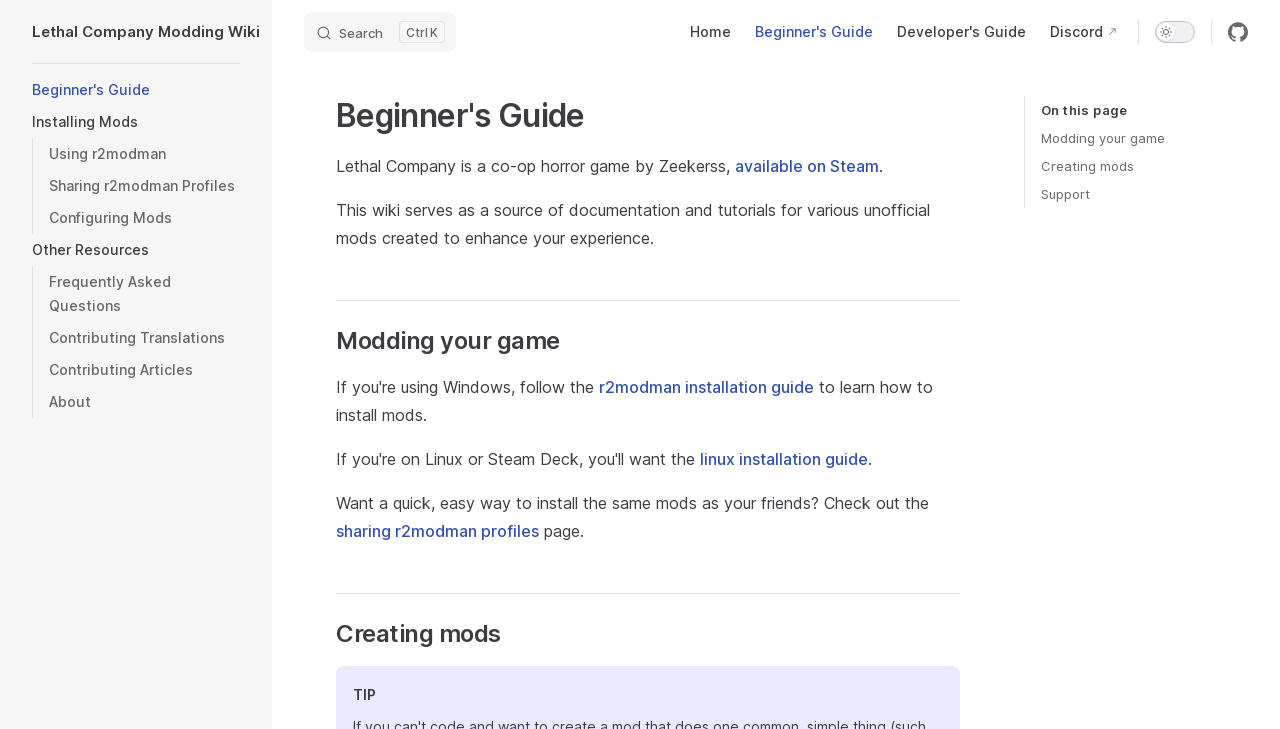What is r2modman used for?
Look at the screenshot and provide an in-depth answer.

The link 'r2modman installation guide' and the text 'to learn how to install mods' imply that r2modman is used for installing mods.